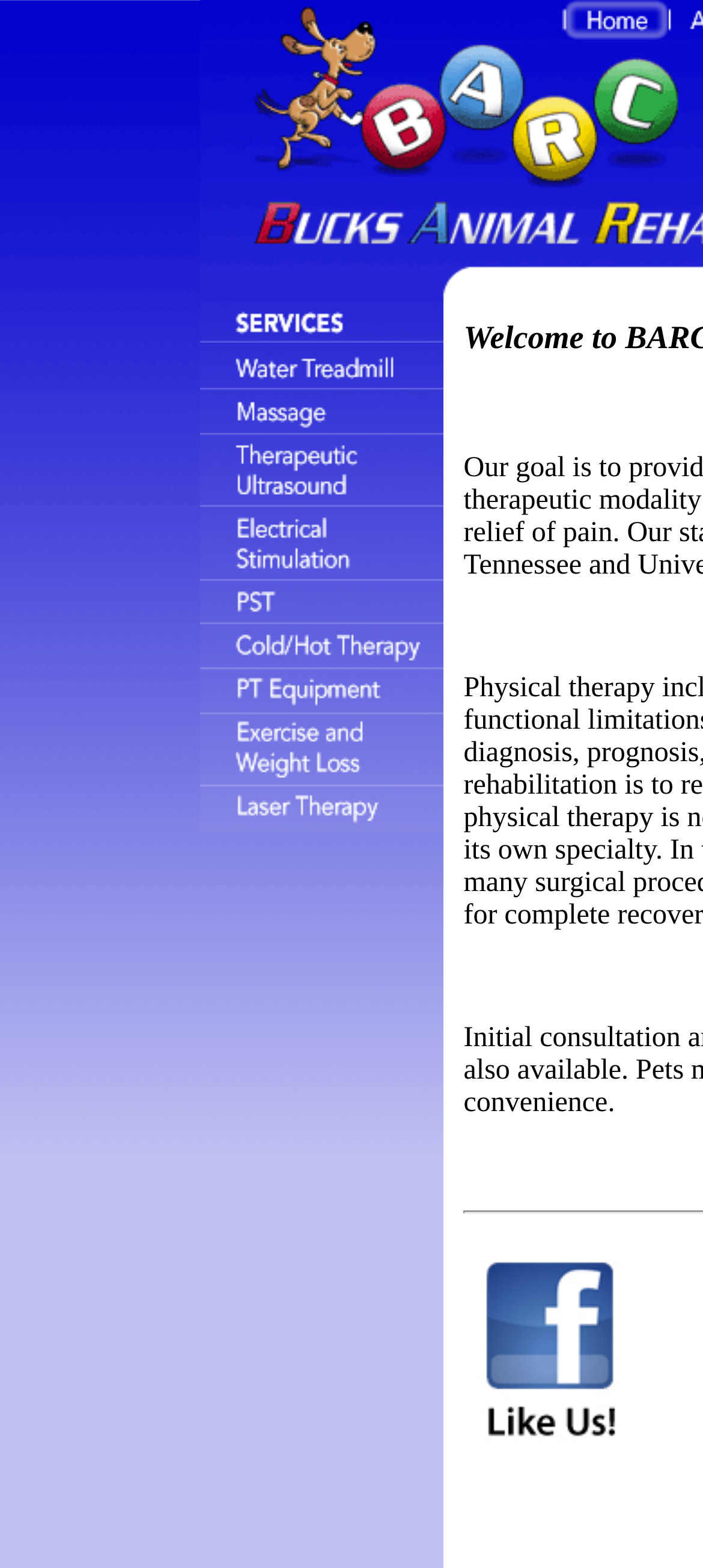Give a one-word or one-phrase response to the question:
How many images are in the top row?

2